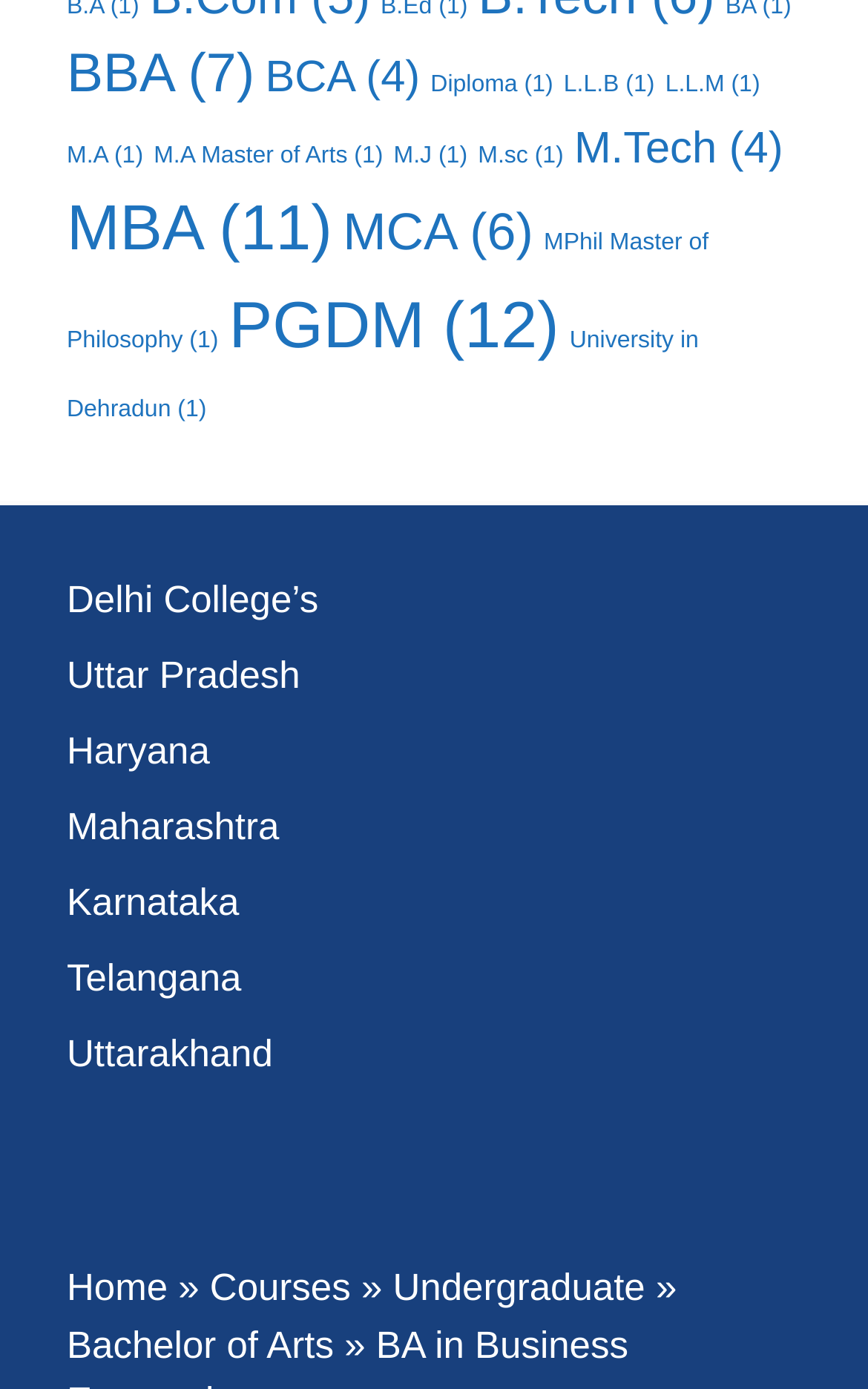Find the bounding box coordinates of the area that needs to be clicked in order to achieve the following instruction: "Click on BBA". The coordinates should be specified as four float numbers between 0 and 1, i.e., [left, top, right, bottom].

[0.077, 0.032, 0.293, 0.075]